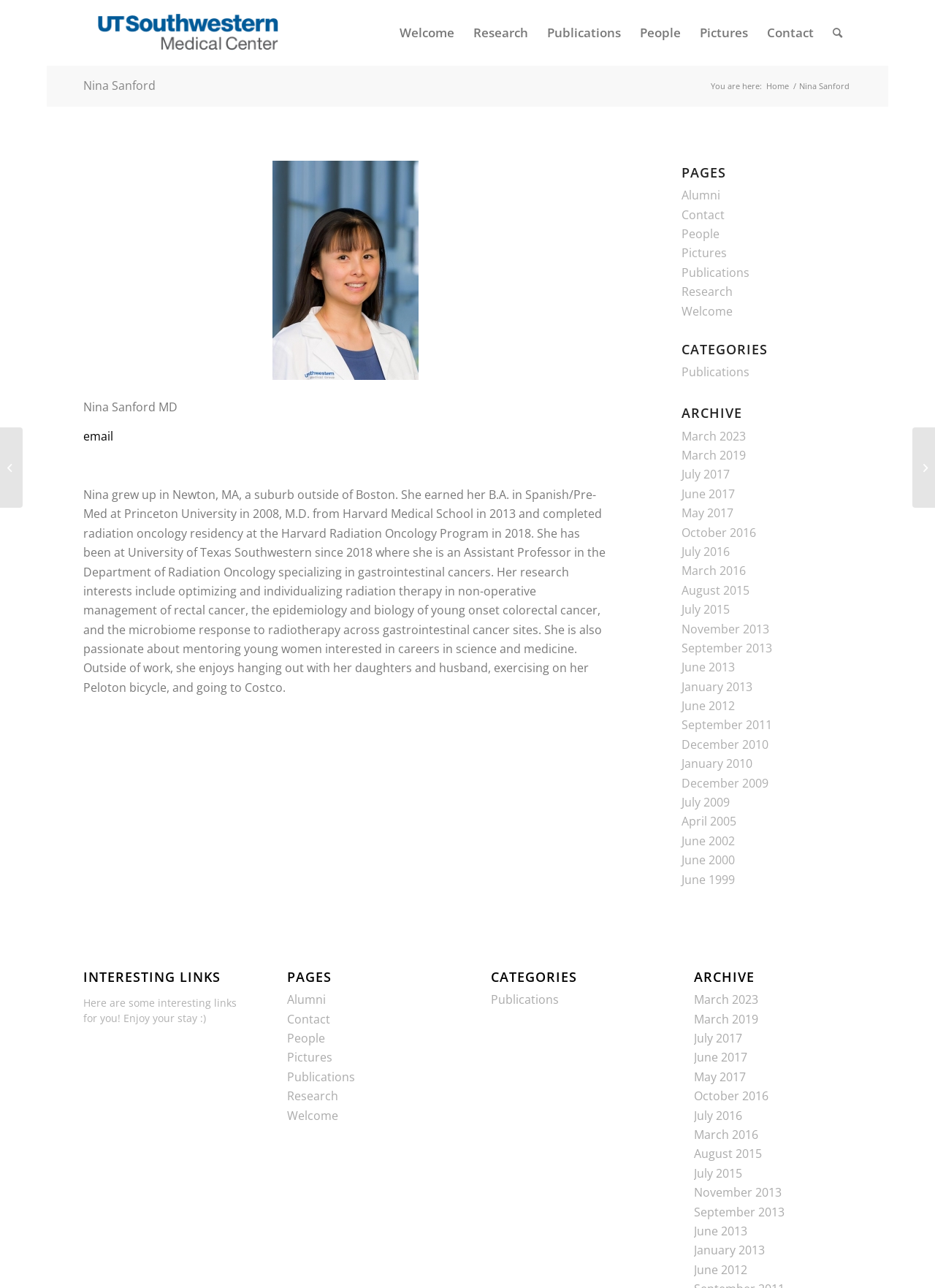Find and specify the bounding box coordinates that correspond to the clickable region for the instruction: "View Nina Sanford's profile".

[0.089, 0.06, 0.166, 0.073]